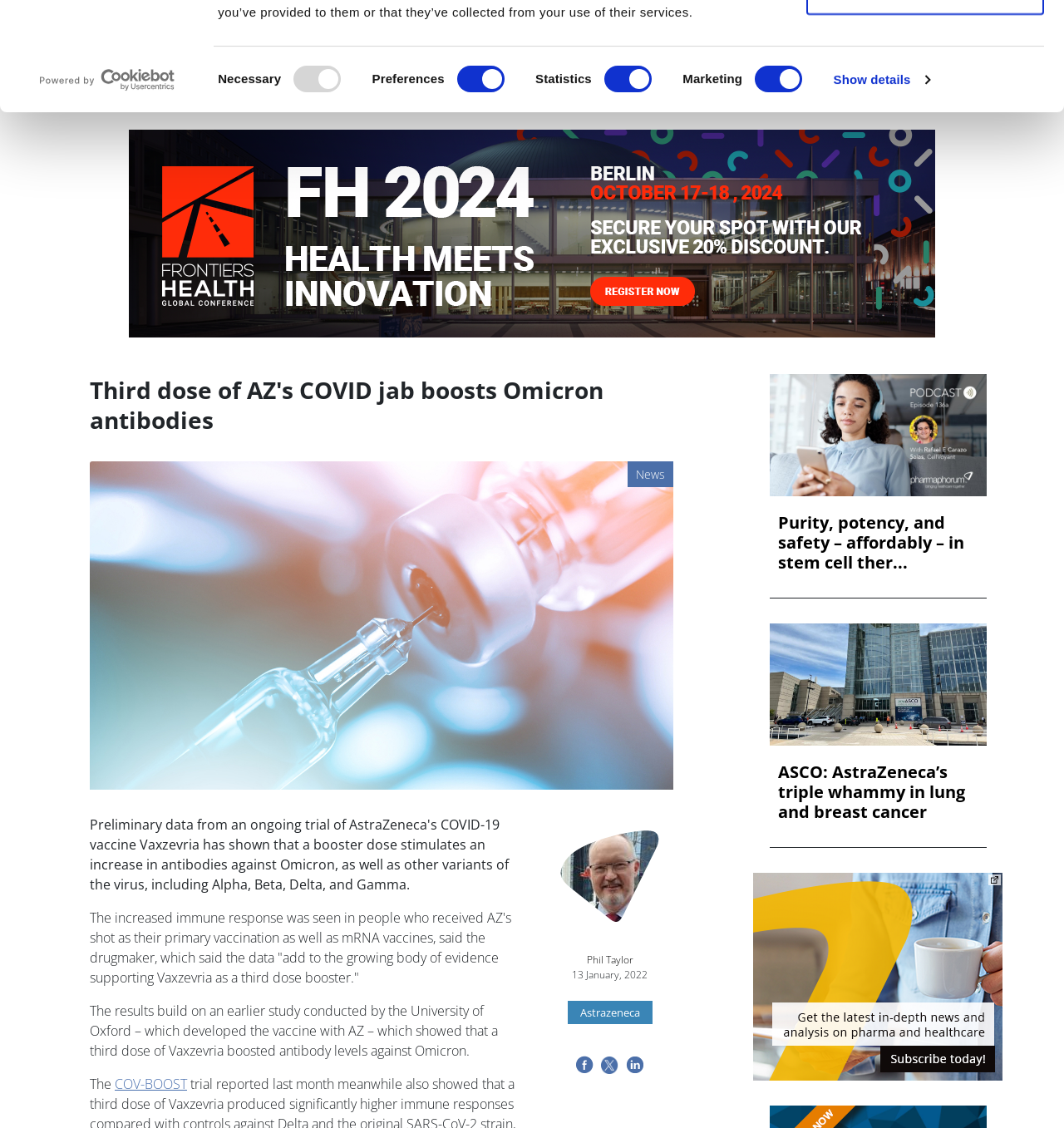Please locate the bounding box coordinates of the element that needs to be clicked to achieve the following instruction: "Search for something". The coordinates should be four float numbers between 0 and 1, i.e., [left, top, right, bottom].

[0.88, 0.005, 0.914, 0.027]